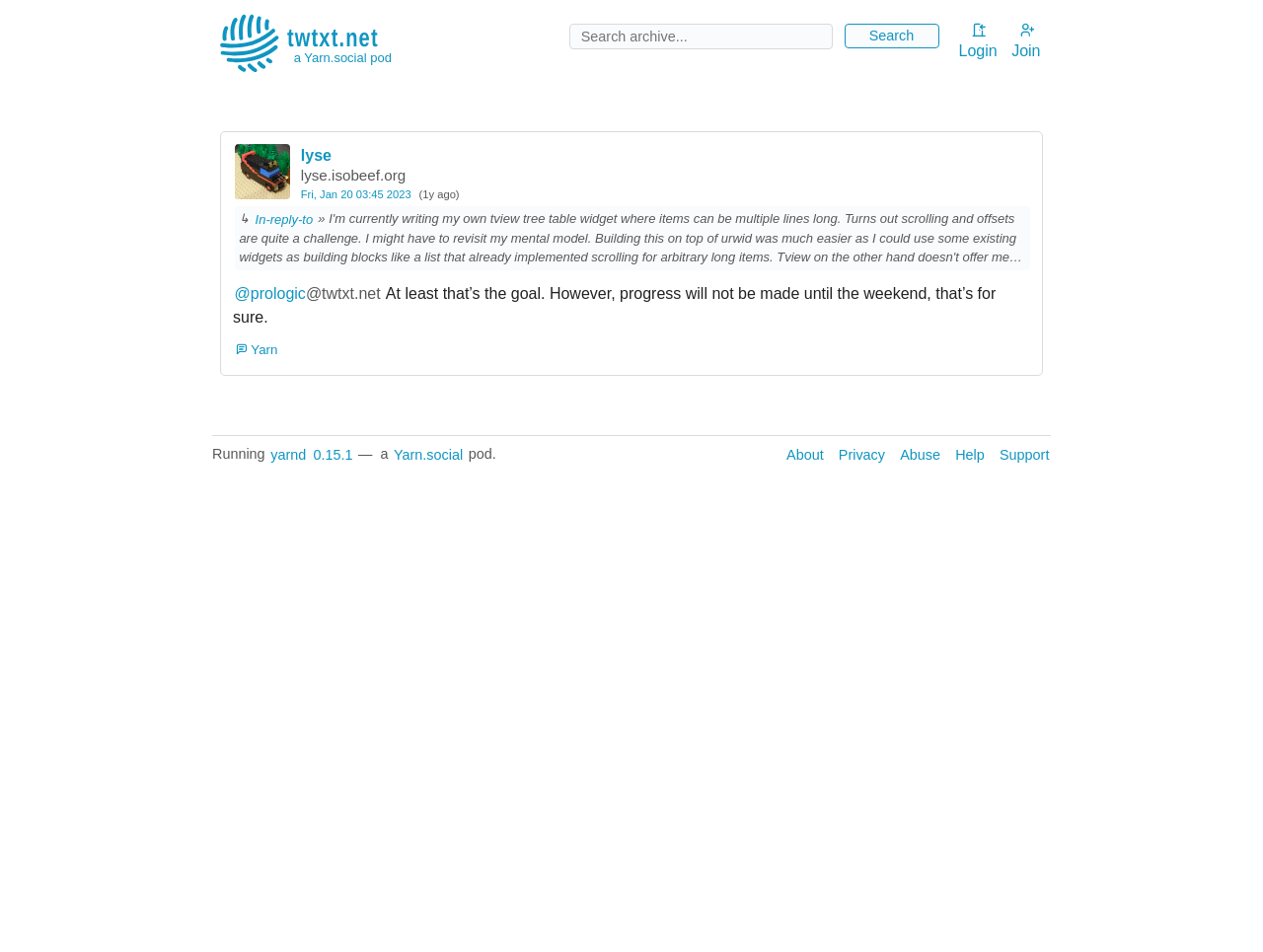Give a one-word or short-phrase answer to the following question: 
What is the purpose of the search box?

Search